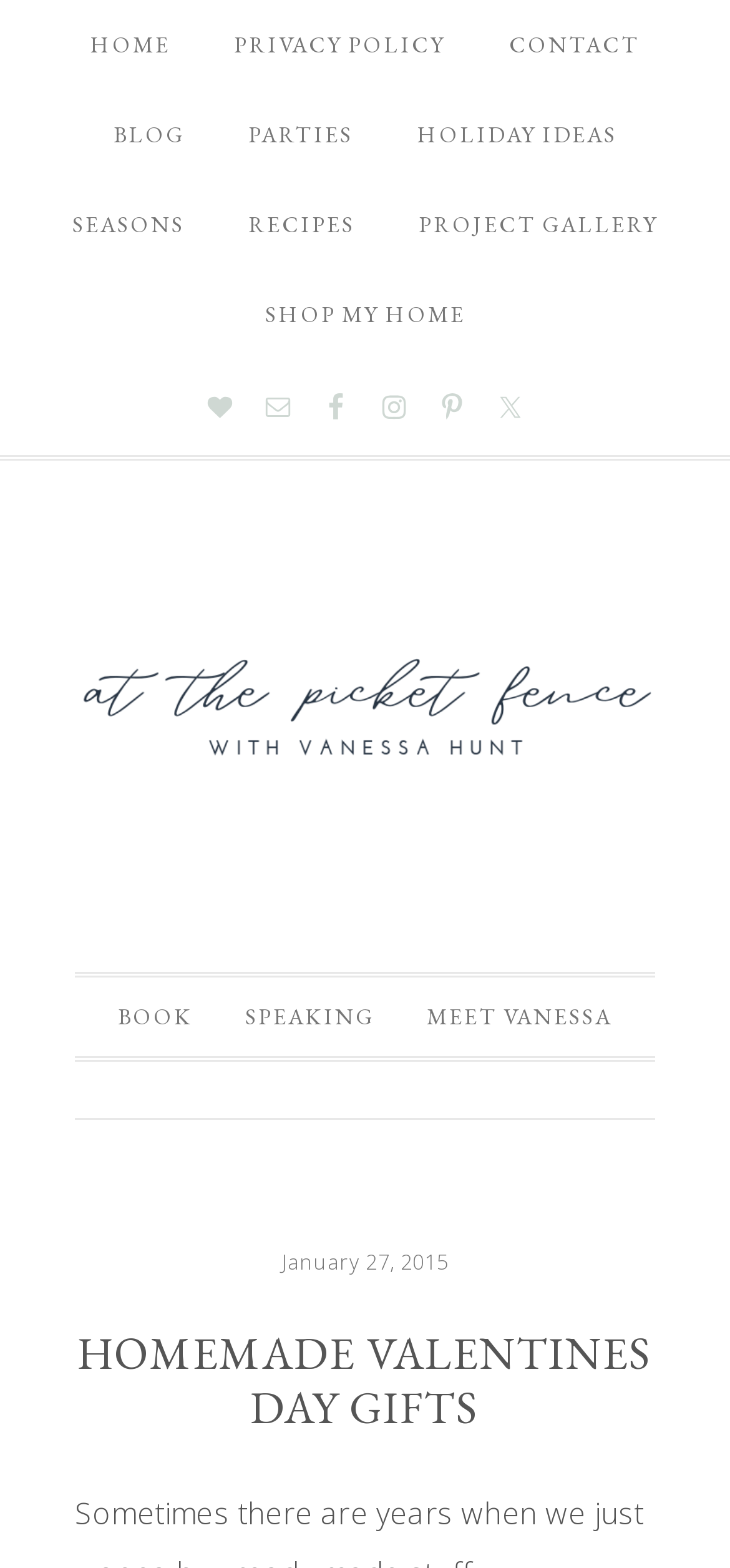Give the bounding box coordinates for the element described by: "Contact".

[0.659, 0.0, 0.915, 0.057]